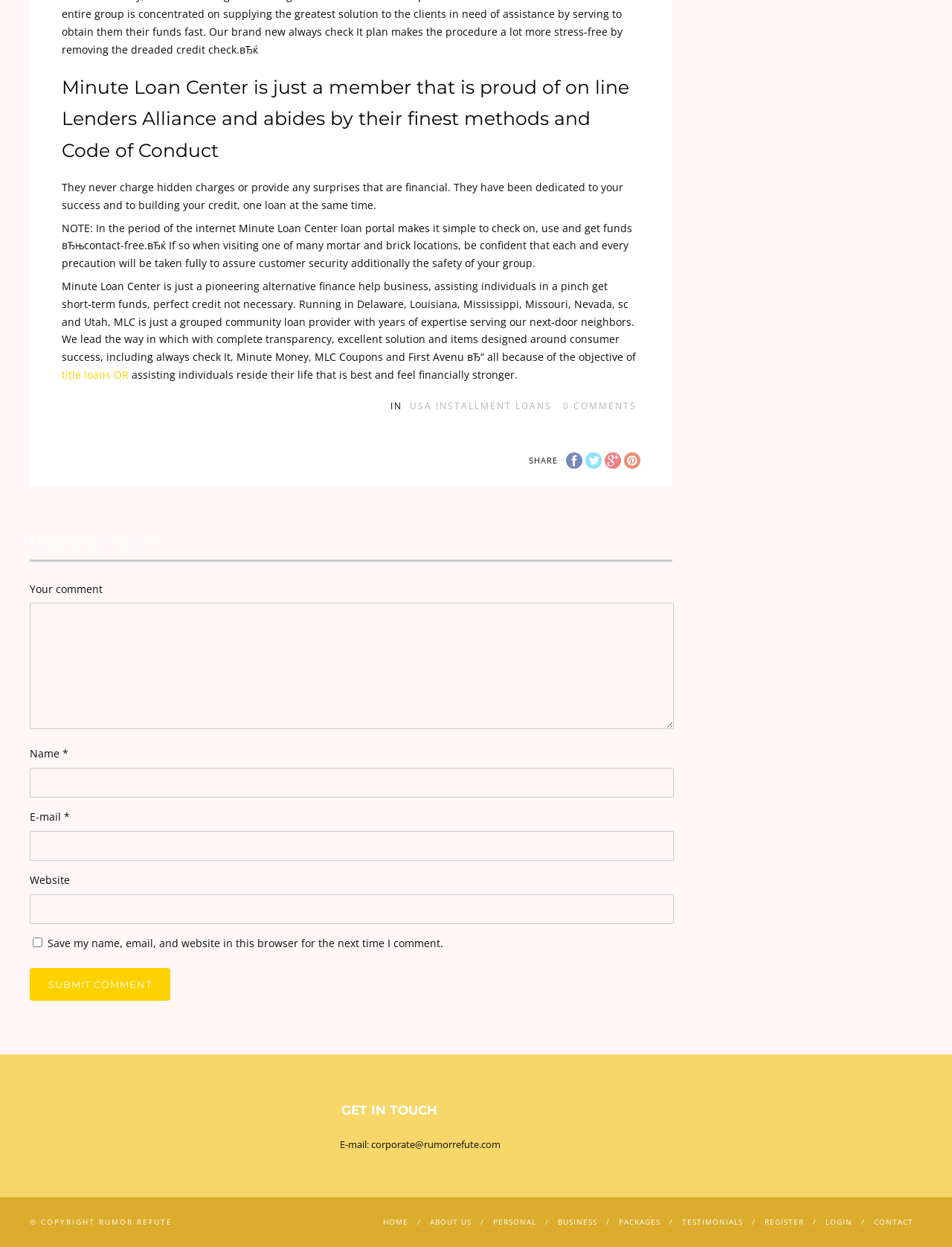Please give the bounding box coordinates of the area that should be clicked to fulfill the following instruction: "Click the 'title loans OR' link". The coordinates should be in the format of four float numbers from 0 to 1, i.e., [left, top, right, bottom].

[0.065, 0.295, 0.135, 0.306]